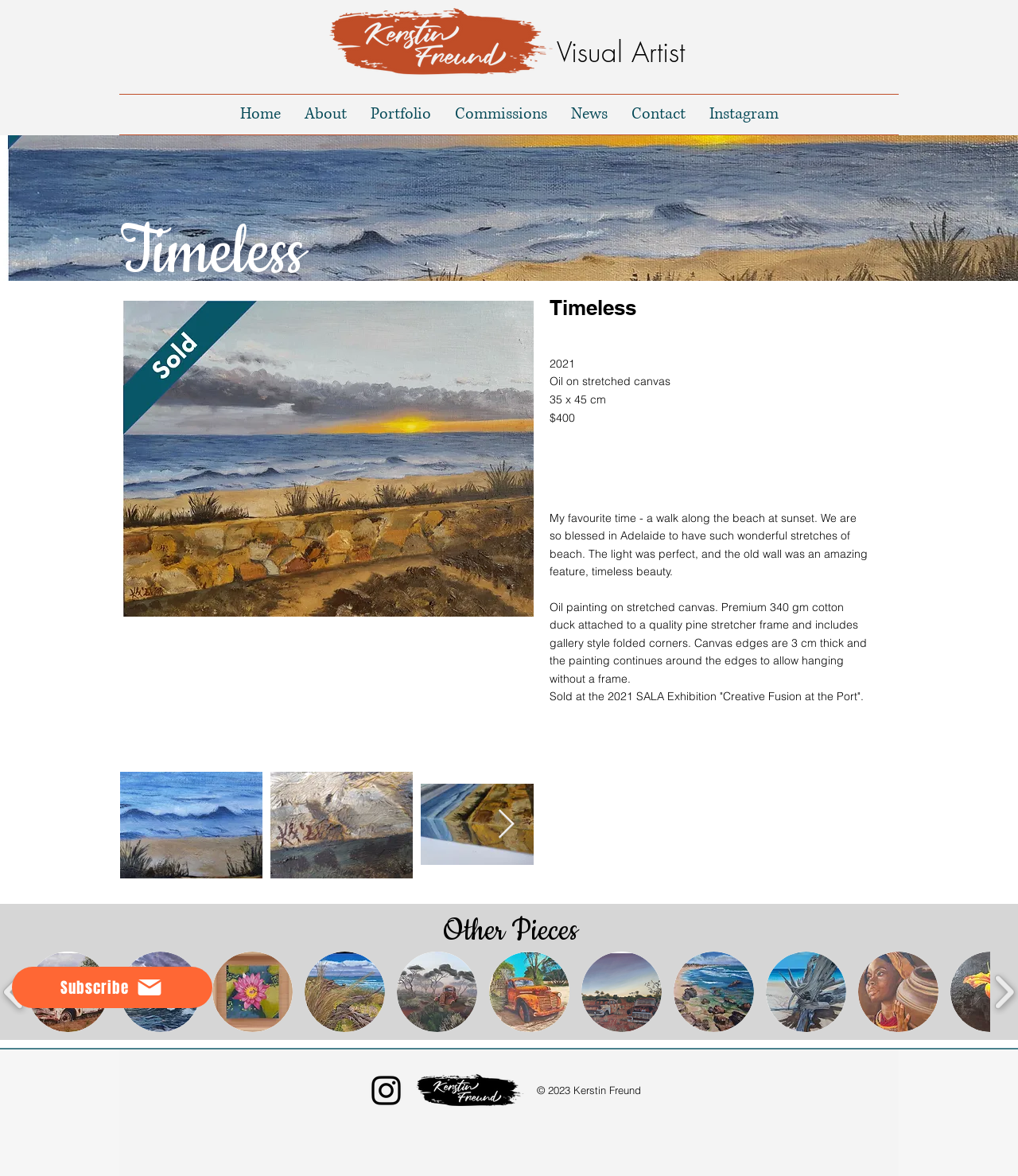Using the webpage screenshot, find the UI element described by Subscribe. Provide the bounding box coordinates in the format (top-left x, top-left y, bottom-right x, bottom-right y), ensuring all values are floating point numbers between 0 and 1.

[0.012, 0.822, 0.209, 0.857]